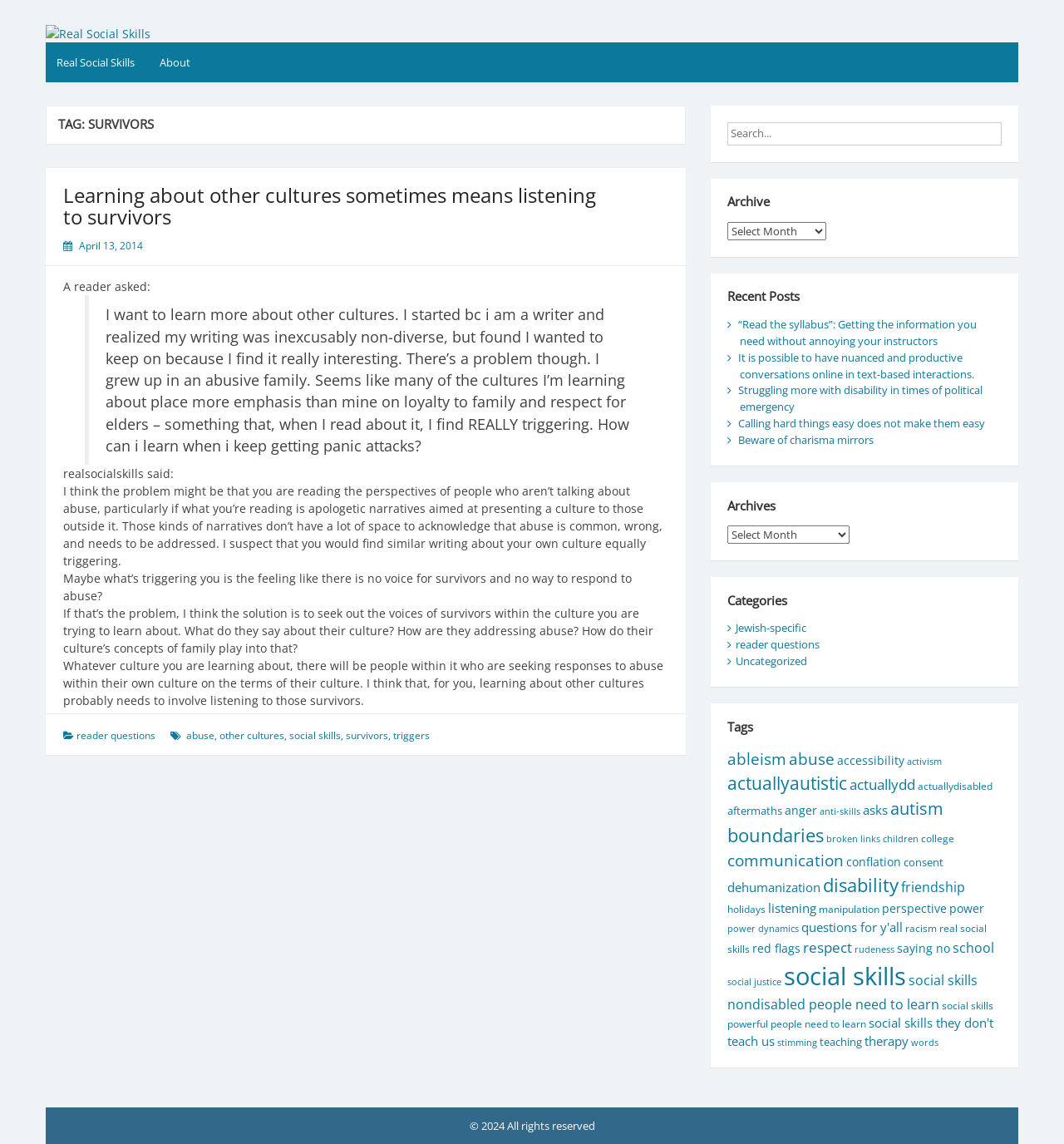Answer the question in one word or a short phrase:
How many items are in the 'actuallyautistic' tag?

90 items